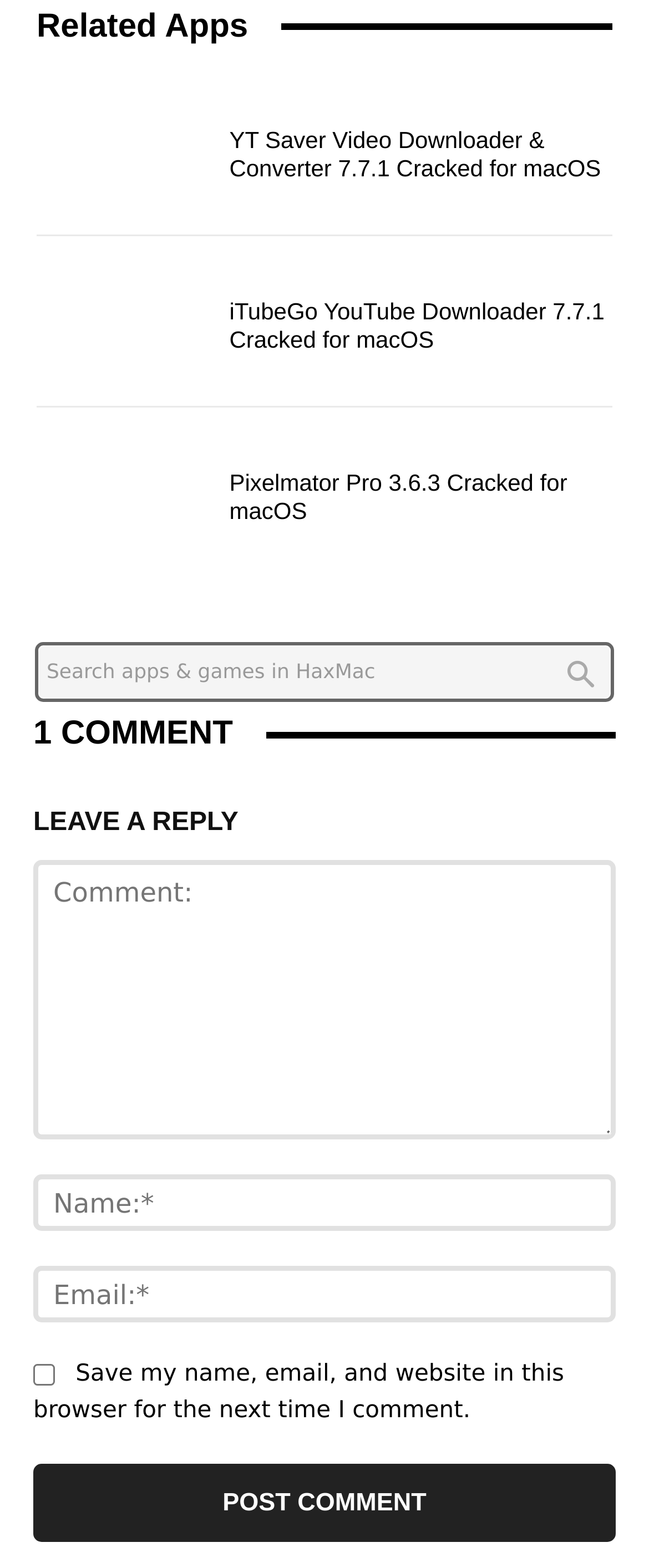Identify the bounding box coordinates of the region that needs to be clicked to carry out this instruction: "Download YT Saver Video Downloader & Converter 7.7.1 Cracked for macOS". Provide these coordinates as four float numbers ranging from 0 to 1, i.e., [left, top, right, bottom].

[0.056, 0.052, 0.323, 0.14]